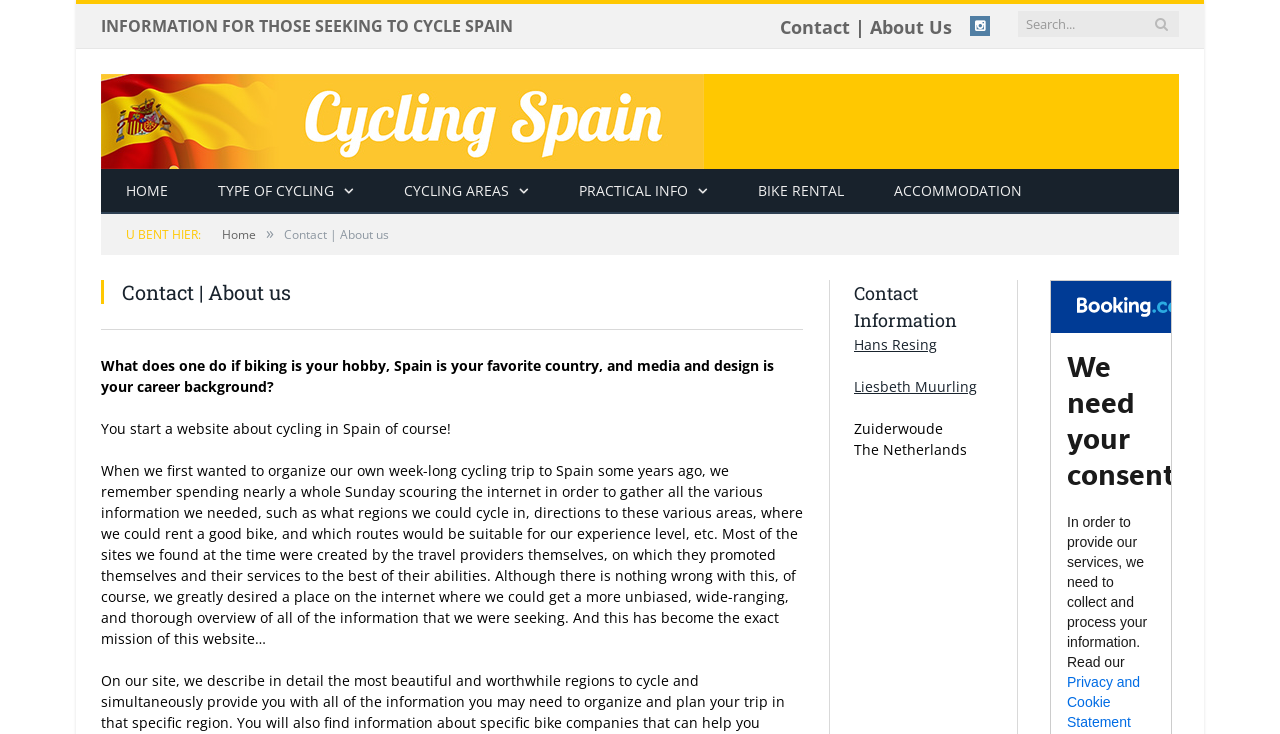Find the bounding box of the UI element described as: "Type of Cycling". The bounding box coordinates should be given as four float values between 0 and 1, i.e., [left, top, right, bottom].

[0.151, 0.23, 0.296, 0.292]